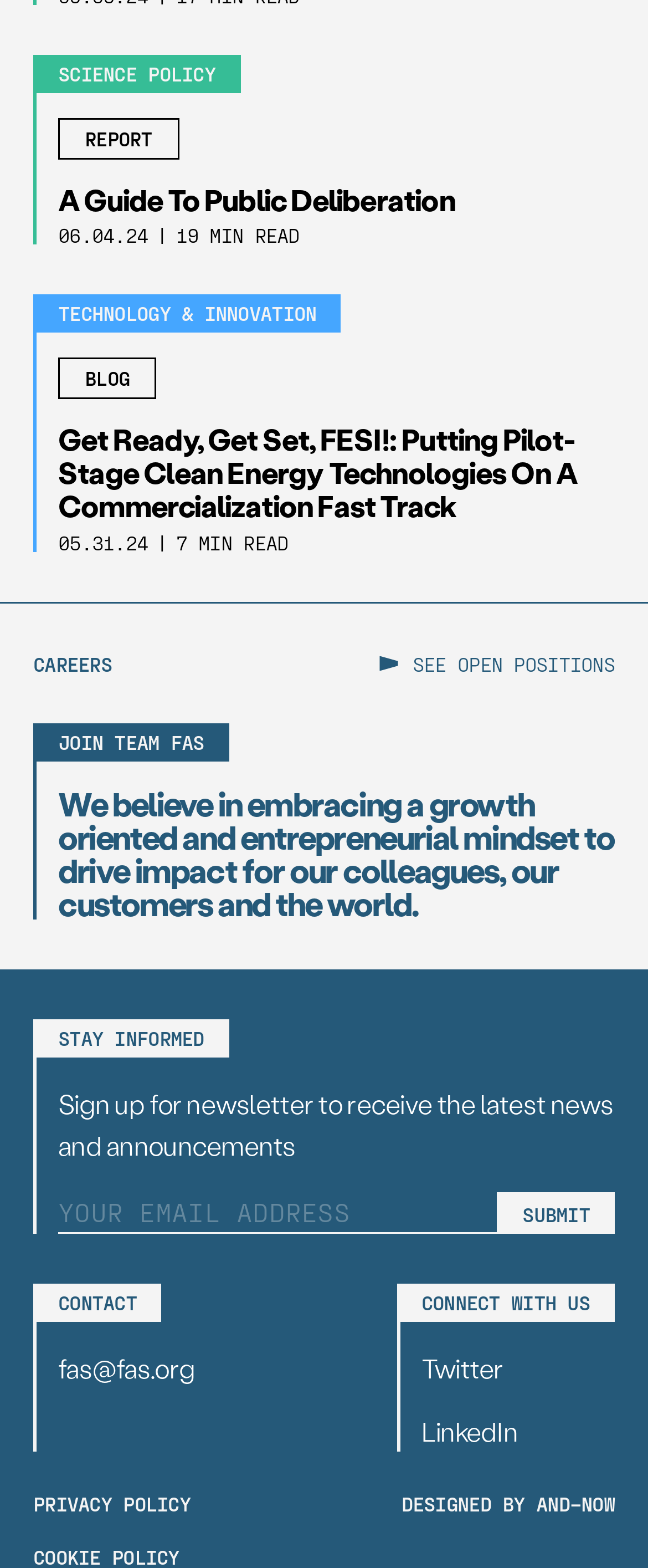Please identify the bounding box coordinates of the element's region that needs to be clicked to fulfill the following instruction: "Contact FAS". The bounding box coordinates should consist of four float numbers between 0 and 1, i.e., [left, top, right, bottom].

[0.09, 0.861, 0.301, 0.883]